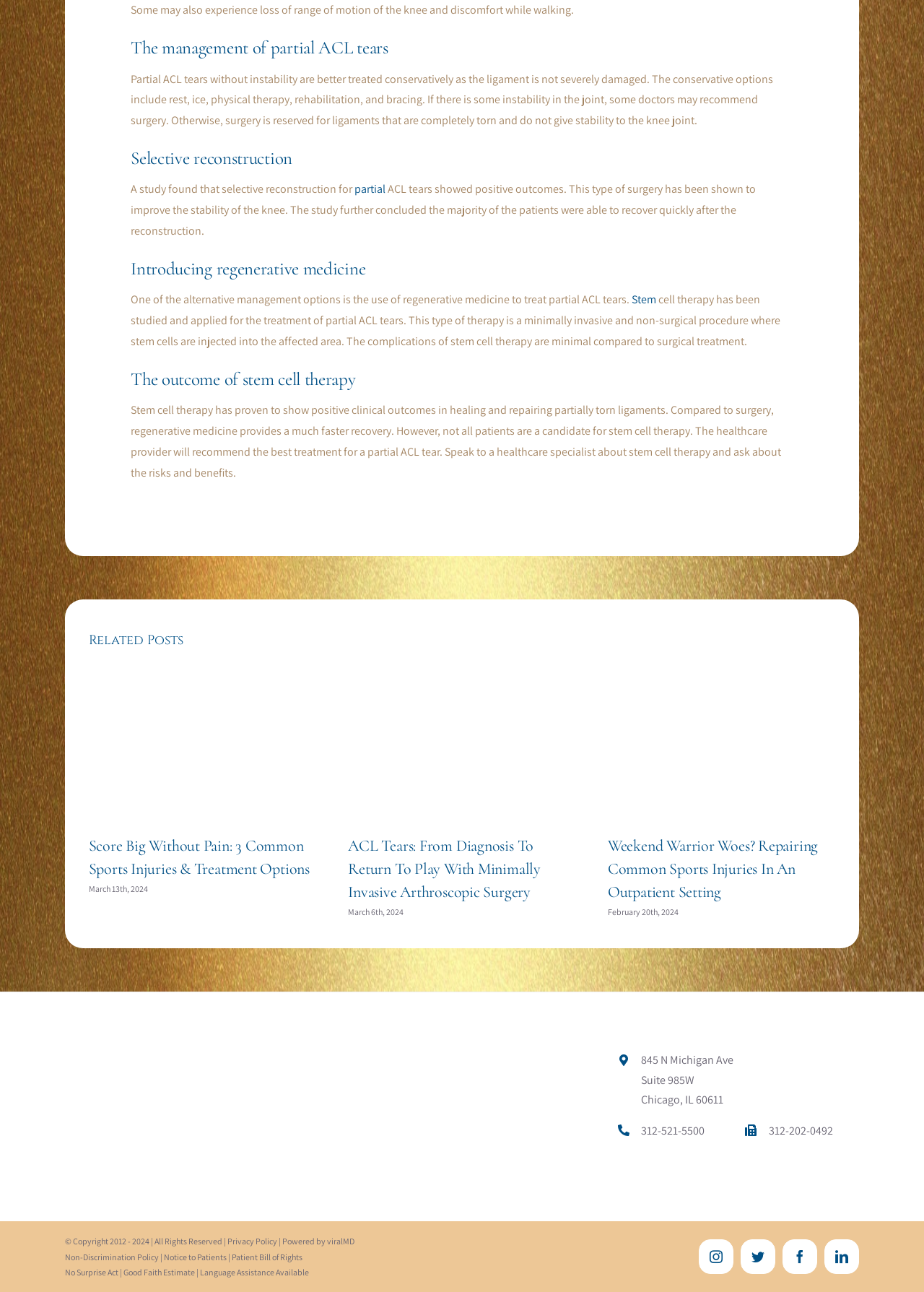Please provide the bounding box coordinates in the format (top-left x, top-left y, bottom-right x, bottom-right y). Remember, all values are floating point numbers between 0 and 1. What is the bounding box coordinate of the region described as: Stem

[0.684, 0.226, 0.71, 0.238]